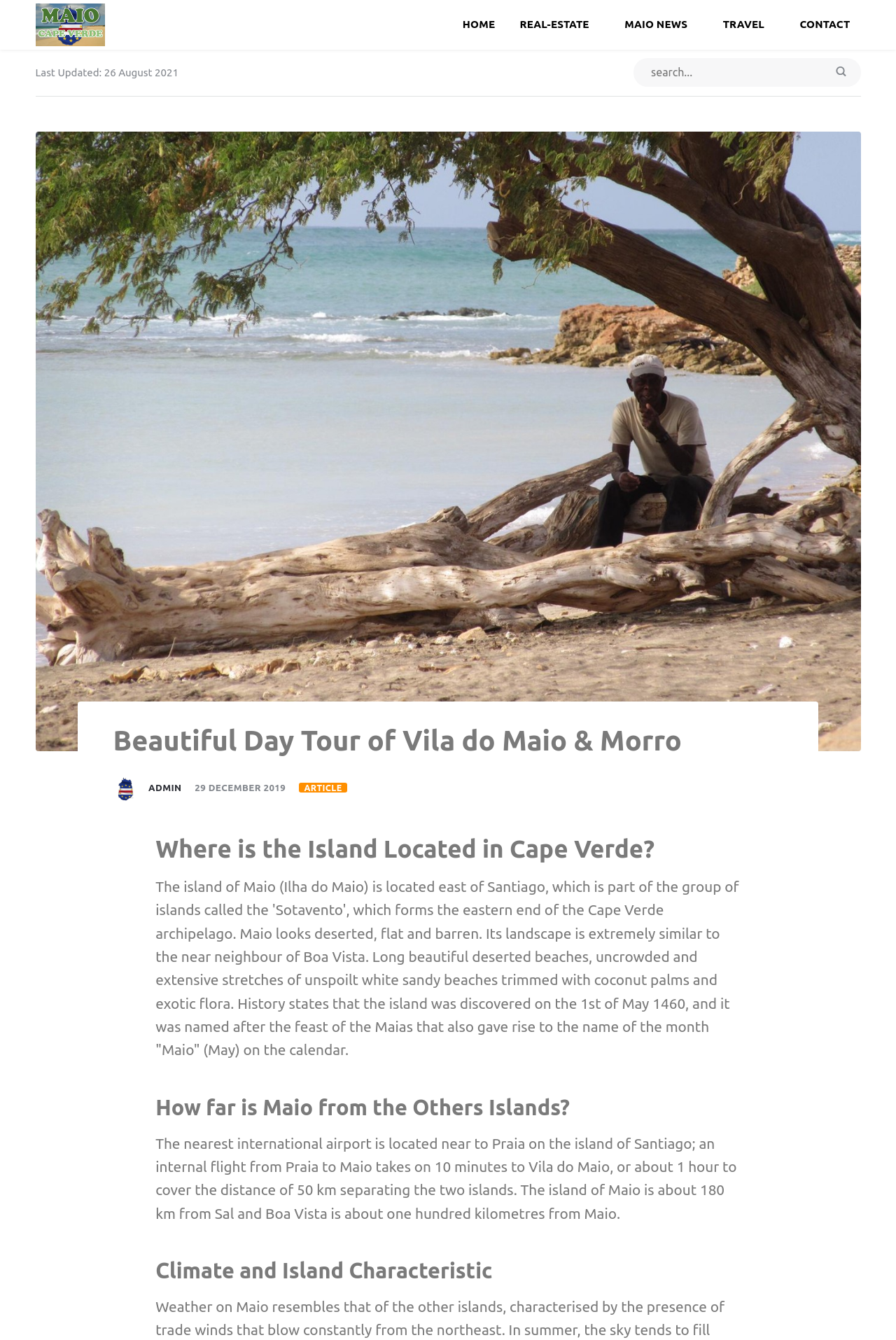Identify the bounding box for the described UI element. Provide the coordinates in (top-left x, top-left y, bottom-right x, bottom-right y) format with values ranging from 0 to 1: Map

[0.019, 0.245, 0.981, 0.273]